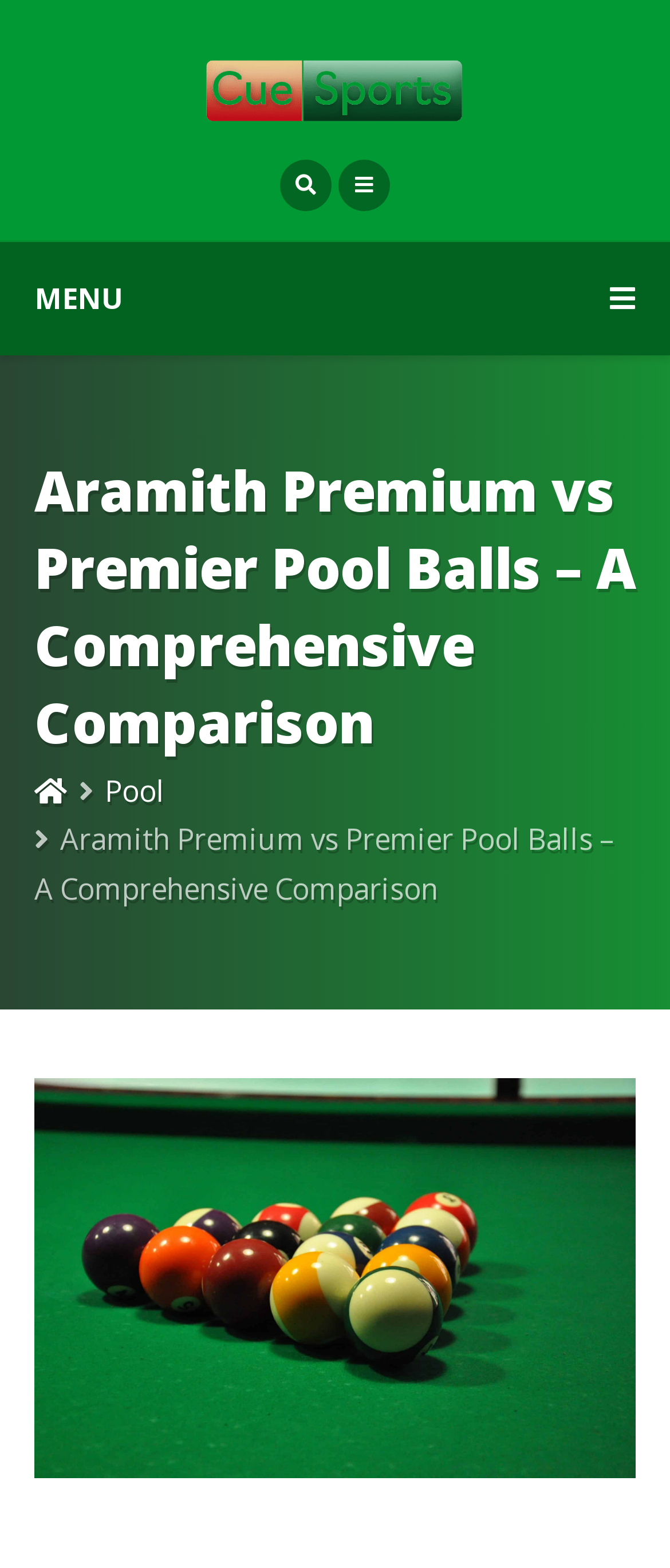Using the element description provided, determine the bounding box coordinates in the format (top-left x, top-left y, bottom-right x, bottom-right y). Ensure that all values are floating point numbers between 0 and 1. Element description: alt="Cue Sports"

[0.051, 0.019, 0.949, 0.094]